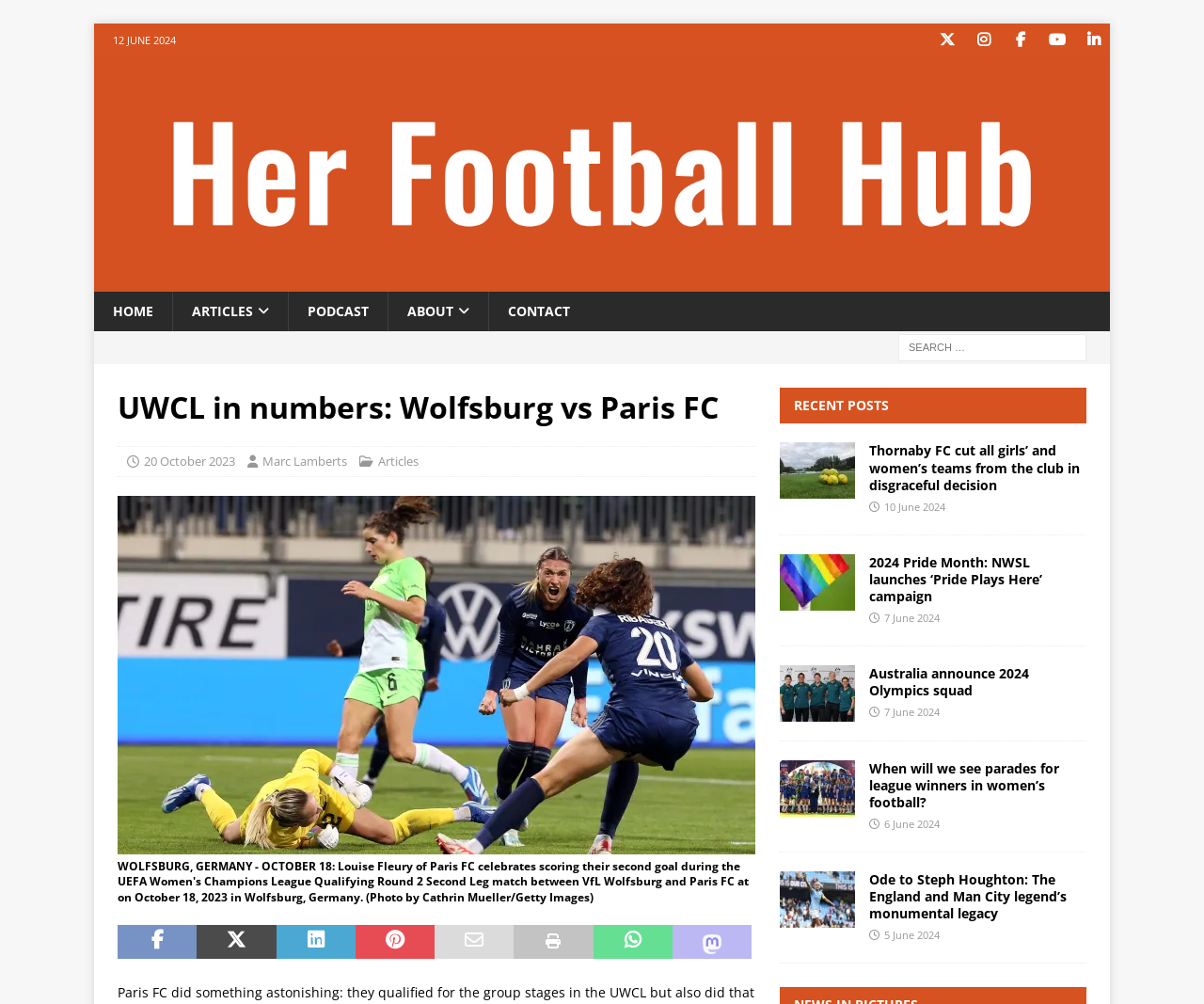Use a single word or phrase to answer the question:
What is the date of the article 'UWCL in numbers: Wolfsburg vs Paris FC'?

20 October 2023